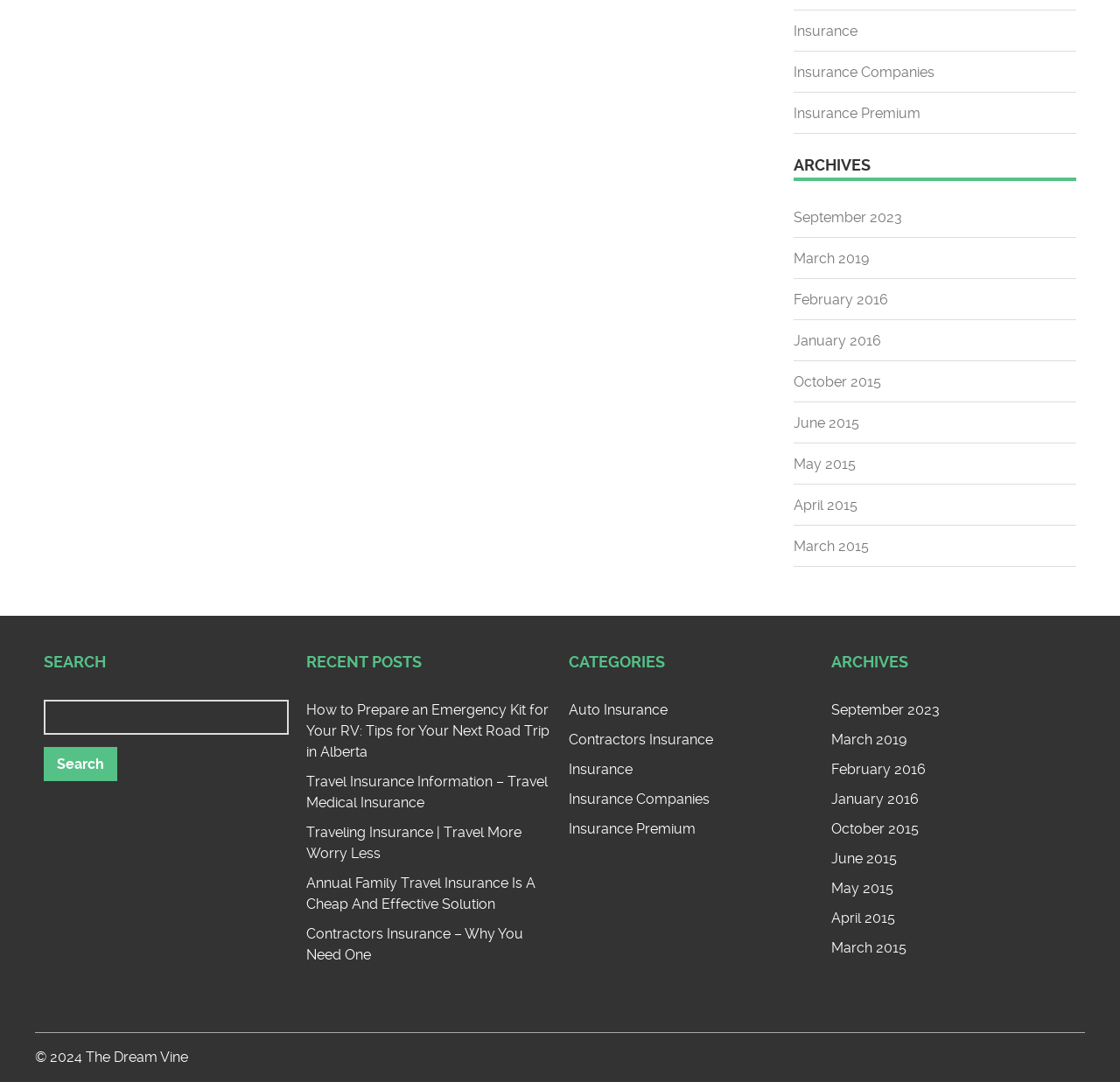How many recent posts are listed on the webpage?
Look at the image and answer the question using a single word or phrase.

5